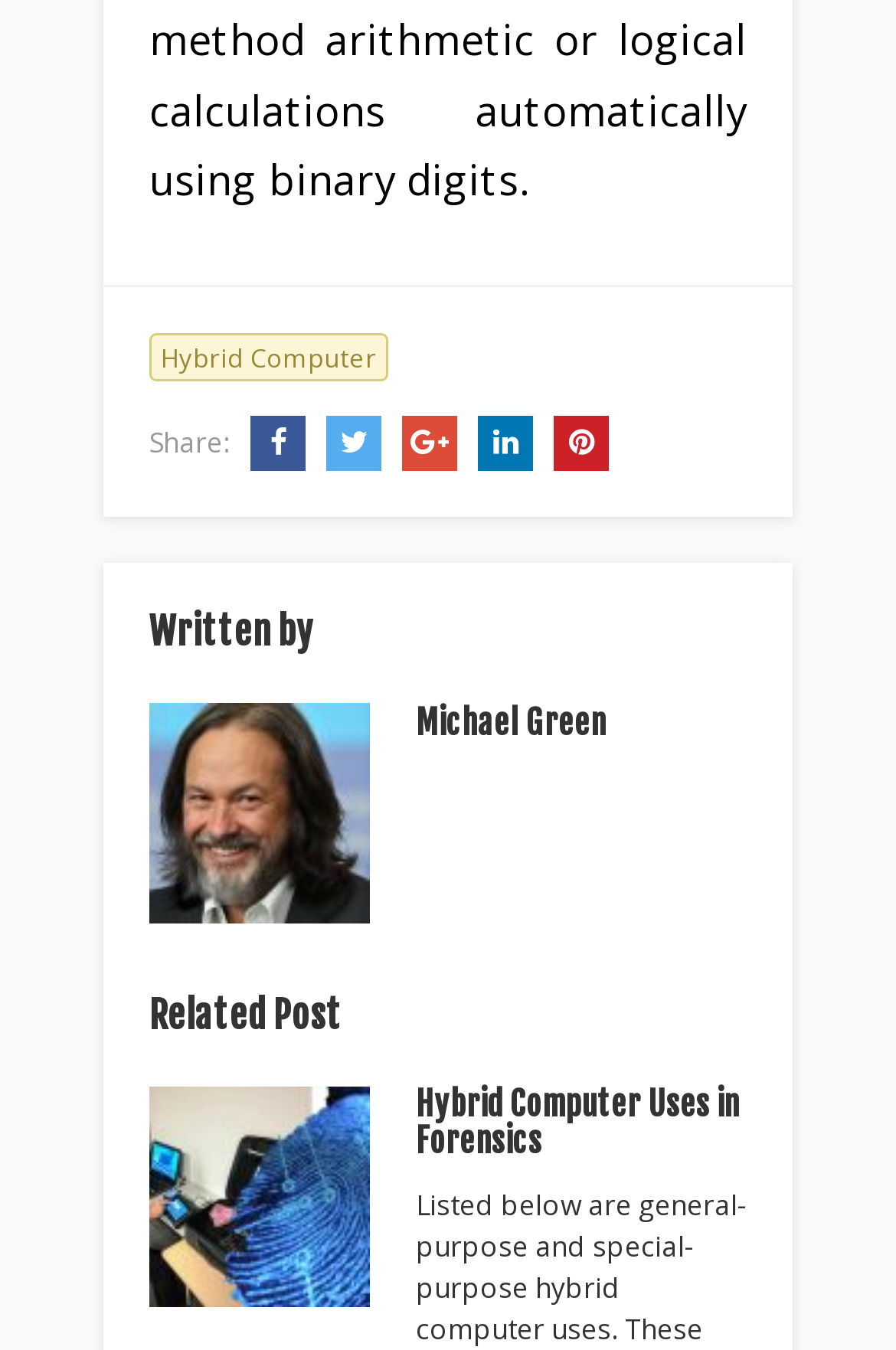What is the title of the link in the footer section?
Answer the question with a thorough and detailed explanation.

The title of the link in the footer section can be found by looking at the link element in the footer section, which is a non-landmark element. The link element has the text 'Hybrid Computer'. Therefore, the title of the link is Hybrid Computer.